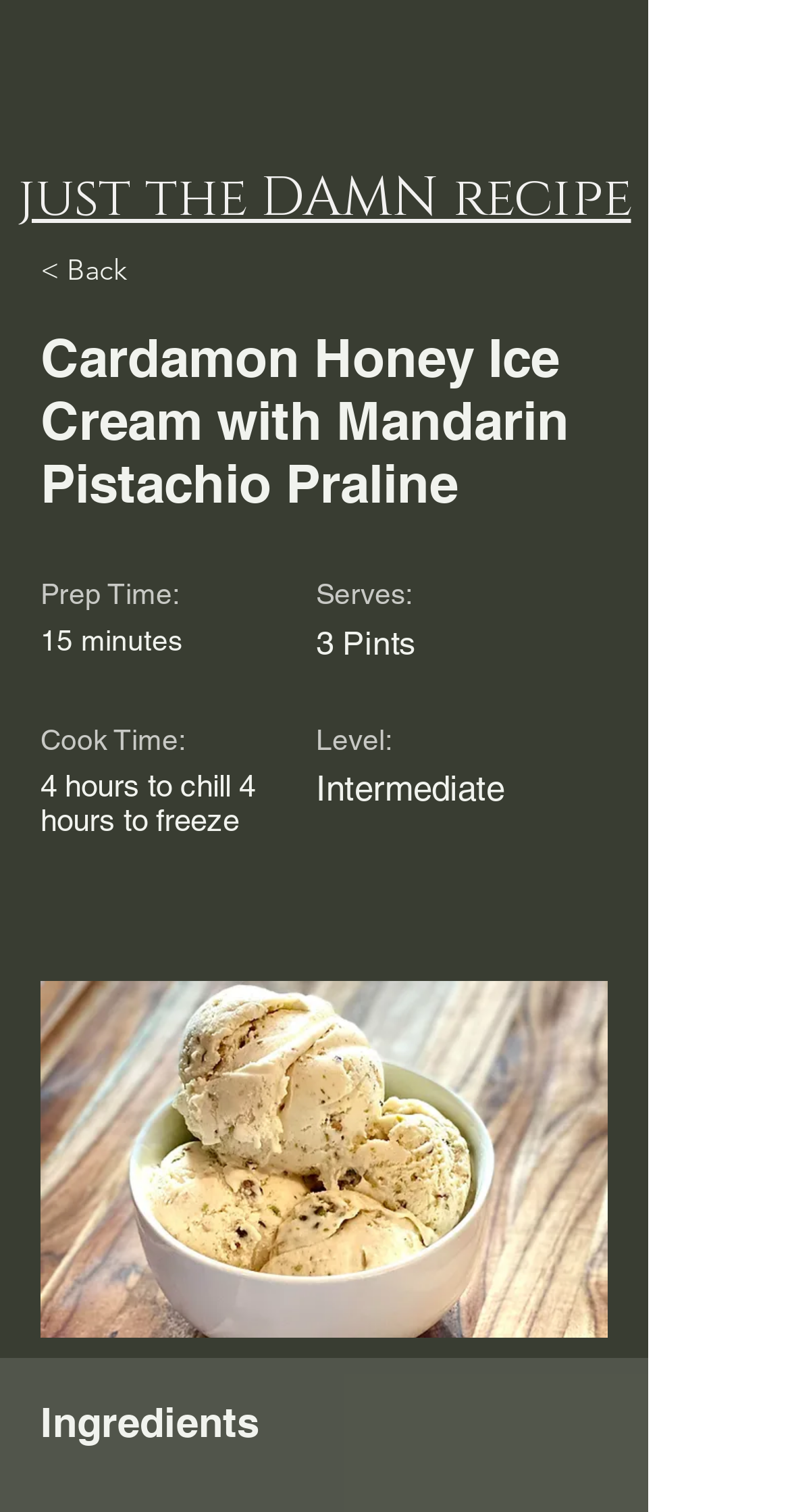What is the prep time for this recipe?
Please provide a single word or phrase as the answer based on the screenshot.

15 minutes